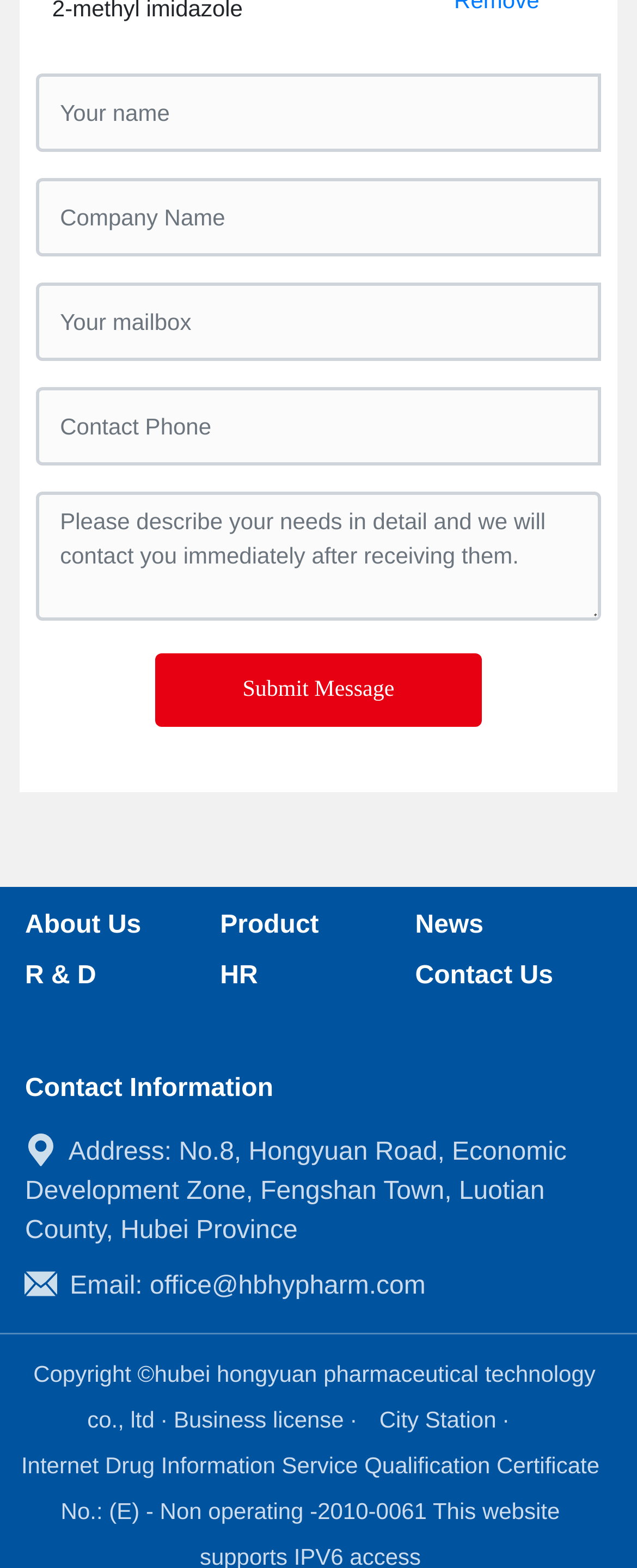Identify the bounding box coordinates of the clickable region necessary to fulfill the following instruction: "Open menu". The bounding box coordinates should be four float numbers between 0 and 1, i.e., [left, top, right, bottom].

None